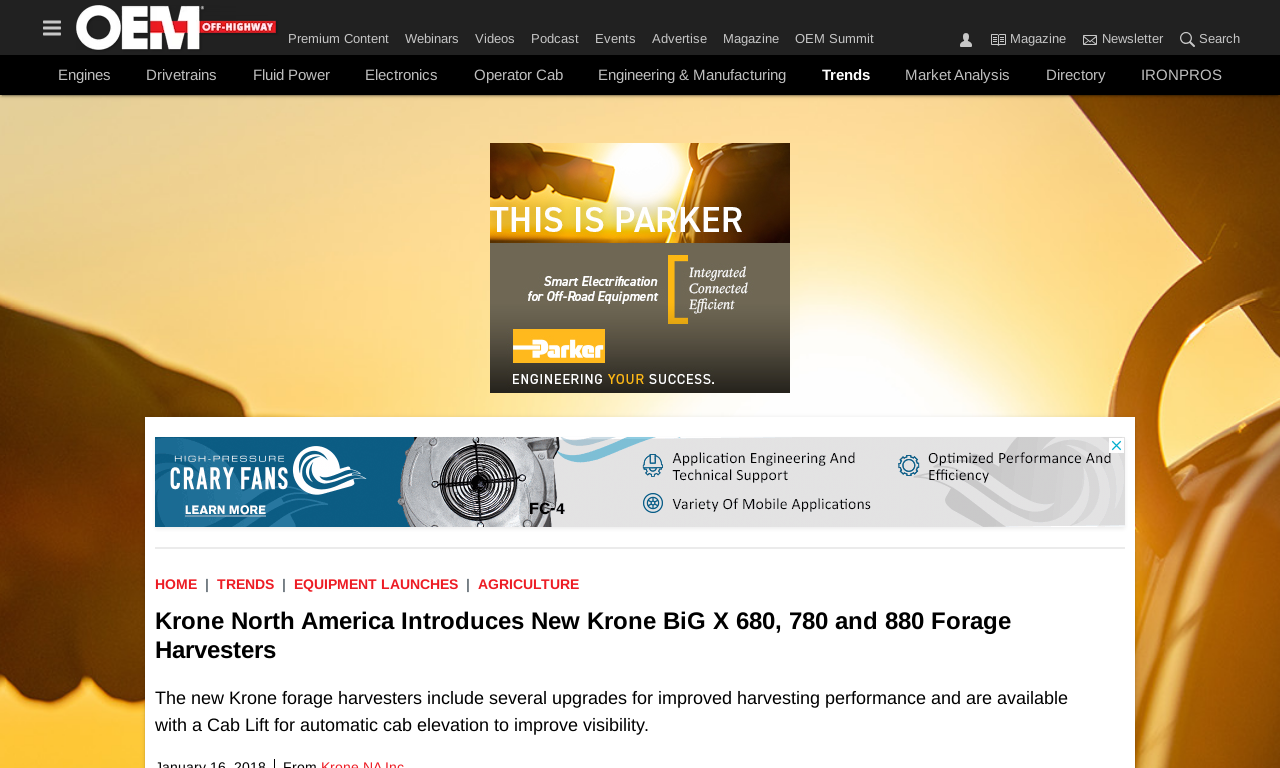Using the provided description: "title="CLICK HERE FOR MORE INFORMATION"", find the bounding box coordinates of the corresponding UI element. The output should be four float numbers between 0 and 1, in the format [left, top, right, bottom].

[0.113, 0.155, 0.887, 0.543]